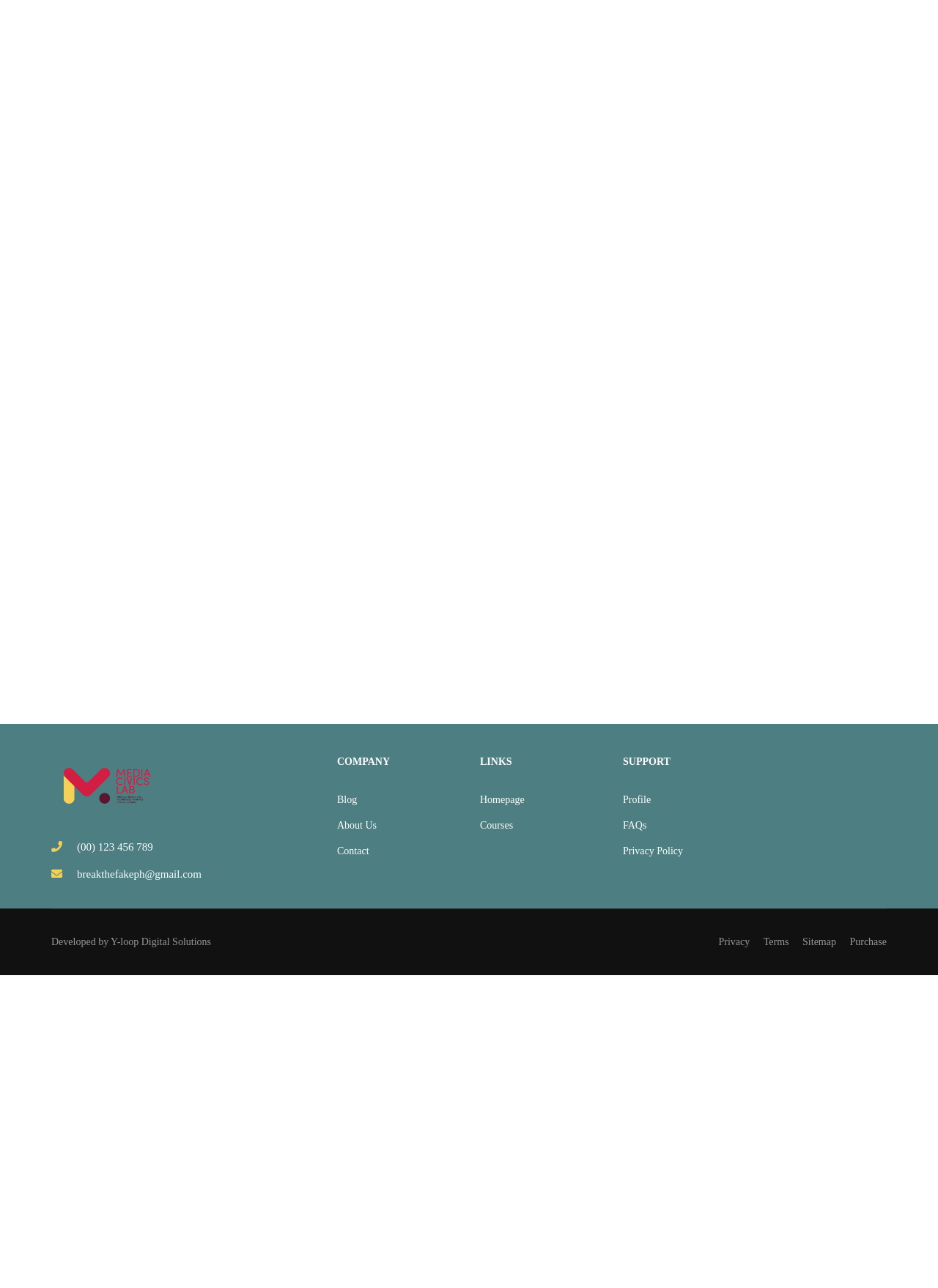Please reply to the following question with a single word or a short phrase:
What is the last link in the SUPPORT section?

Privacy Policy